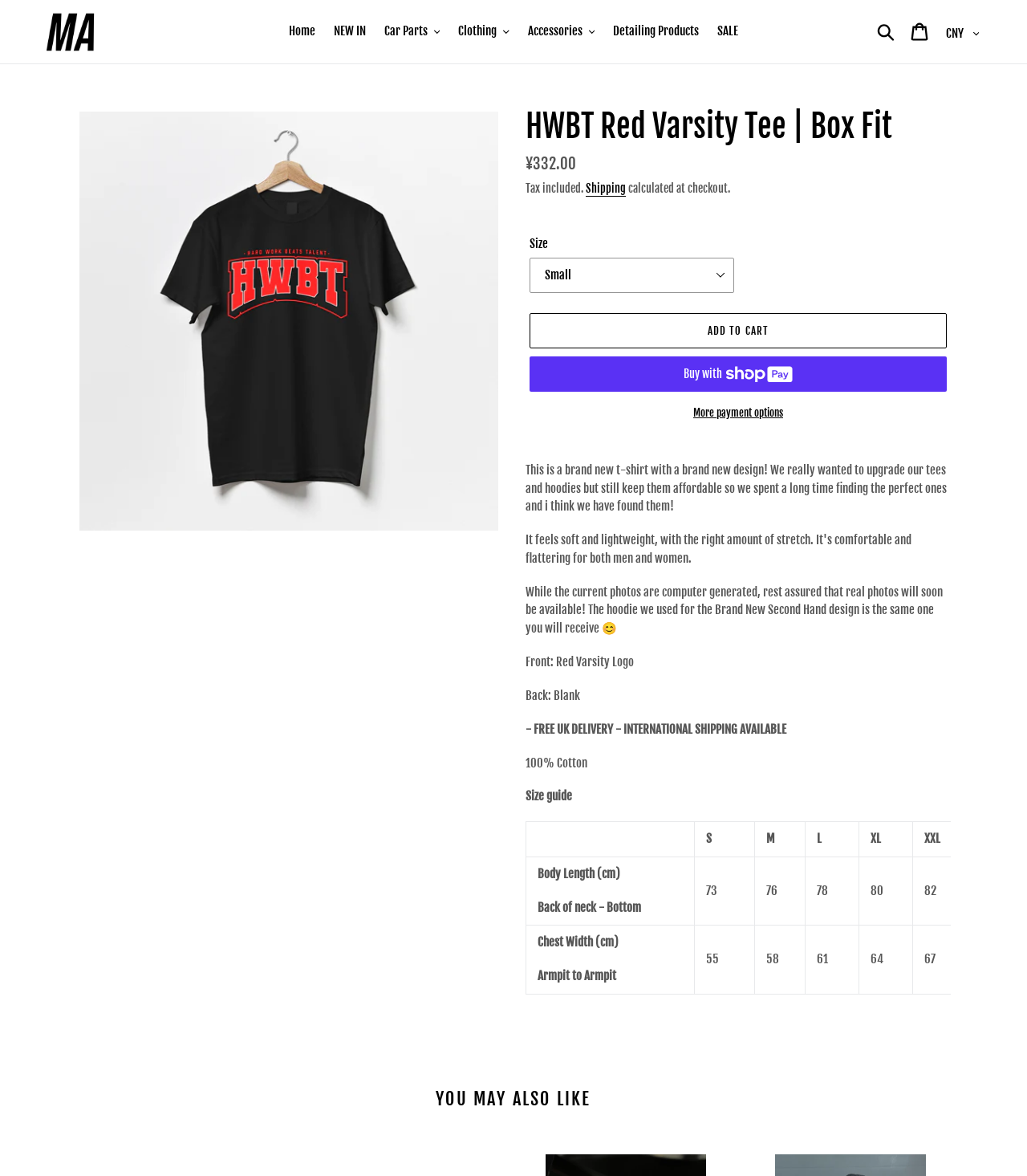Can you find the bounding box coordinates for the element that needs to be clicked to execute this instruction: "Click the 'Add to cart' button"? The coordinates should be given as four float numbers between 0 and 1, i.e., [left, top, right, bottom].

[0.516, 0.266, 0.922, 0.296]